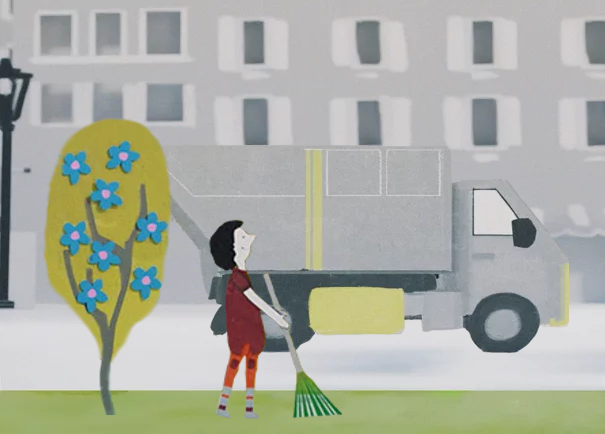Give a complete and detailed account of the image.

In this vibrant illustration, a woman with short black hair, dressed in a red dress and patterned tights, is engaged in cleaning up a grassy area. She holds a rake, focused on her task as a waste collection truck drives by in the background. The truck, designed in a minimalist style, features bold yellow accents, symbolizing efficient waste management. Nearby, a colorful tree adorned with blue flowers adds a touch of liveliness to the scene, which is set against a backdrop of city buildings characterized by their gray façades and windowed exteriors. This artwork reflects the theme of urban cleanliness and the importance of community involvement in maintaining public spaces.